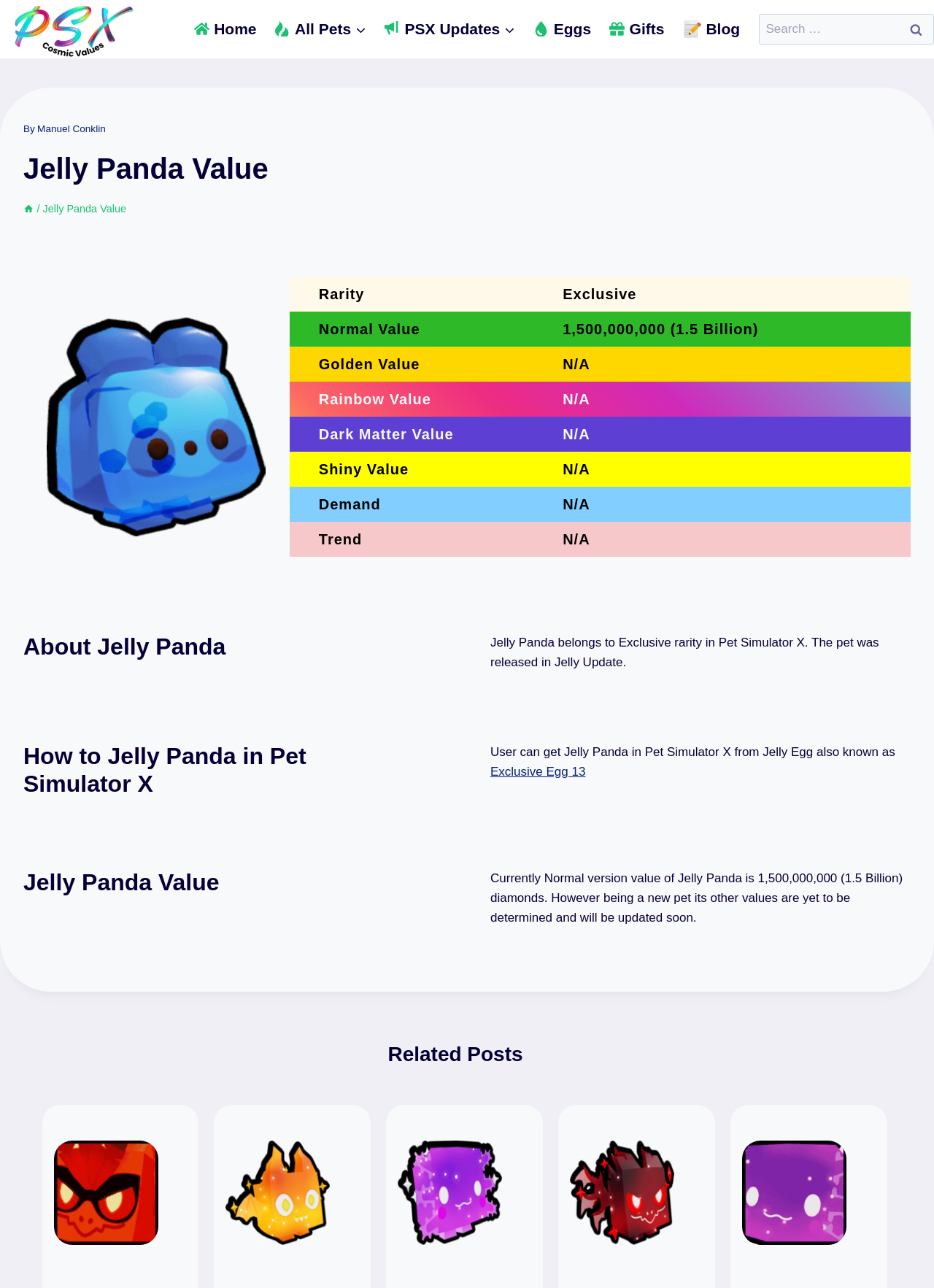Determine the bounding box coordinates for the element that should be clicked to follow this instruction: "View 'PSX Updates'". The coordinates should be given as four float numbers between 0 and 1, in the format [left, top, right, bottom].

[0.402, 0.006, 0.562, 0.039]